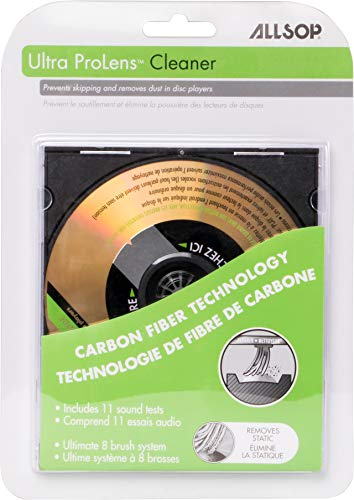How many sound tests has the Ultra ProLens Cleaner undergone?
Based on the image, provide your answer in one word or phrase.

11